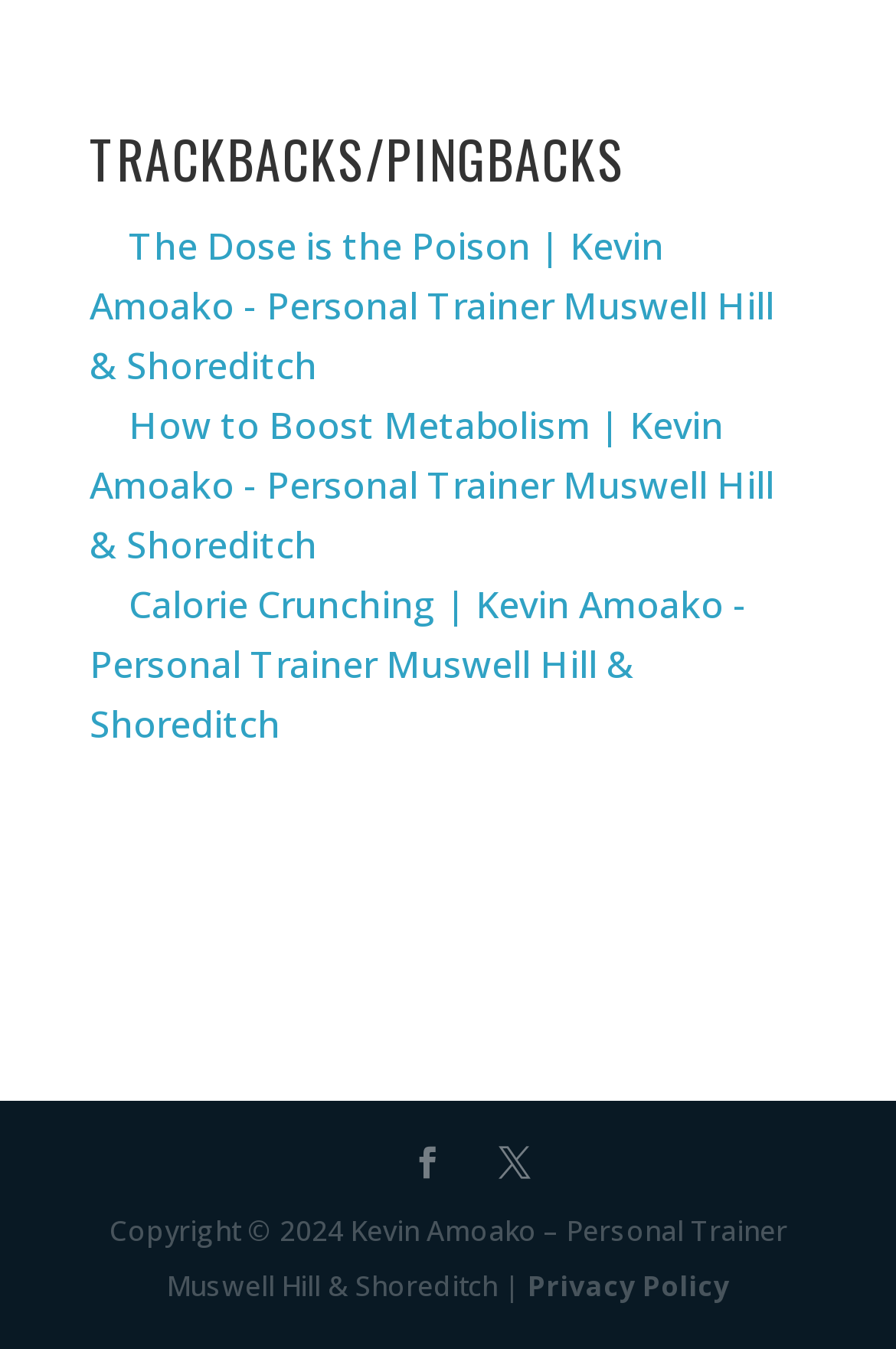How many links are there in the webpage? Based on the screenshot, please respond with a single word or phrase.

4